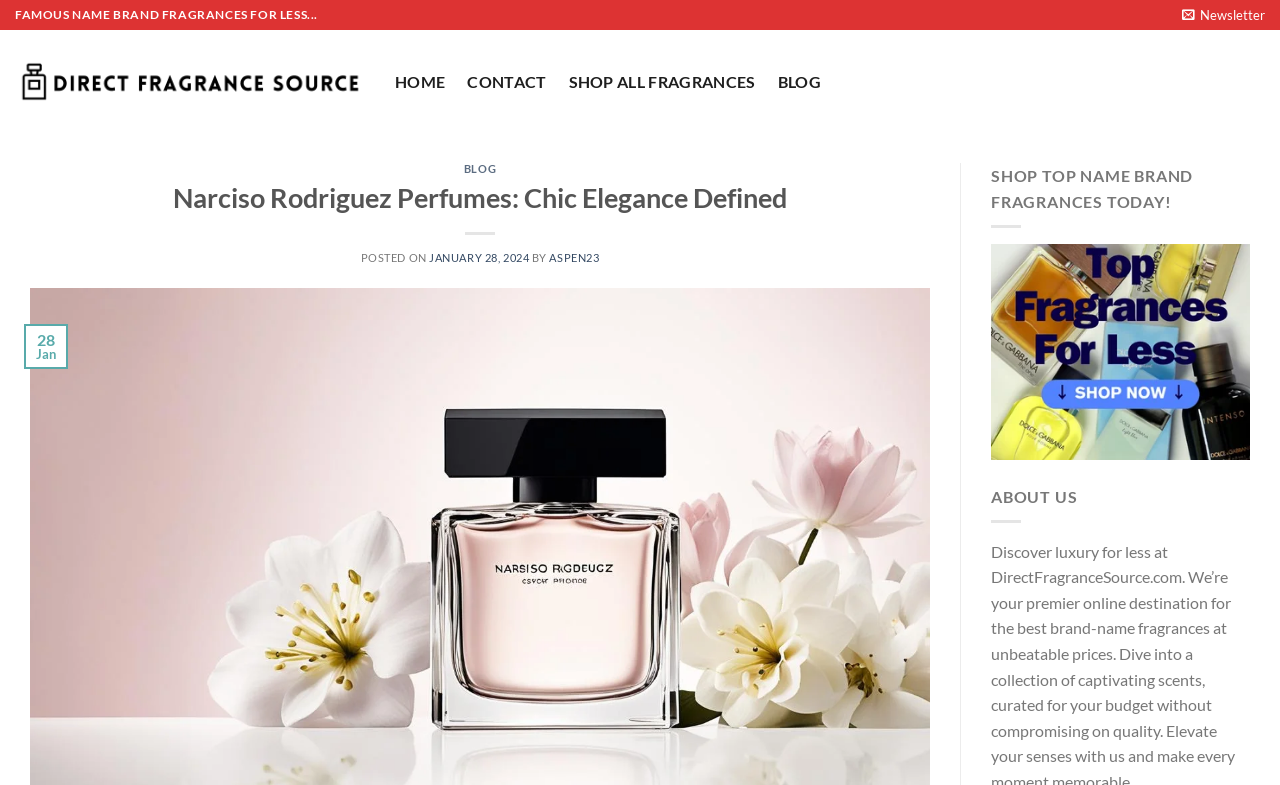Determine the webpage's heading and output its text content.

Narciso Rodriguez Perfumes: Chic Elegance Defined